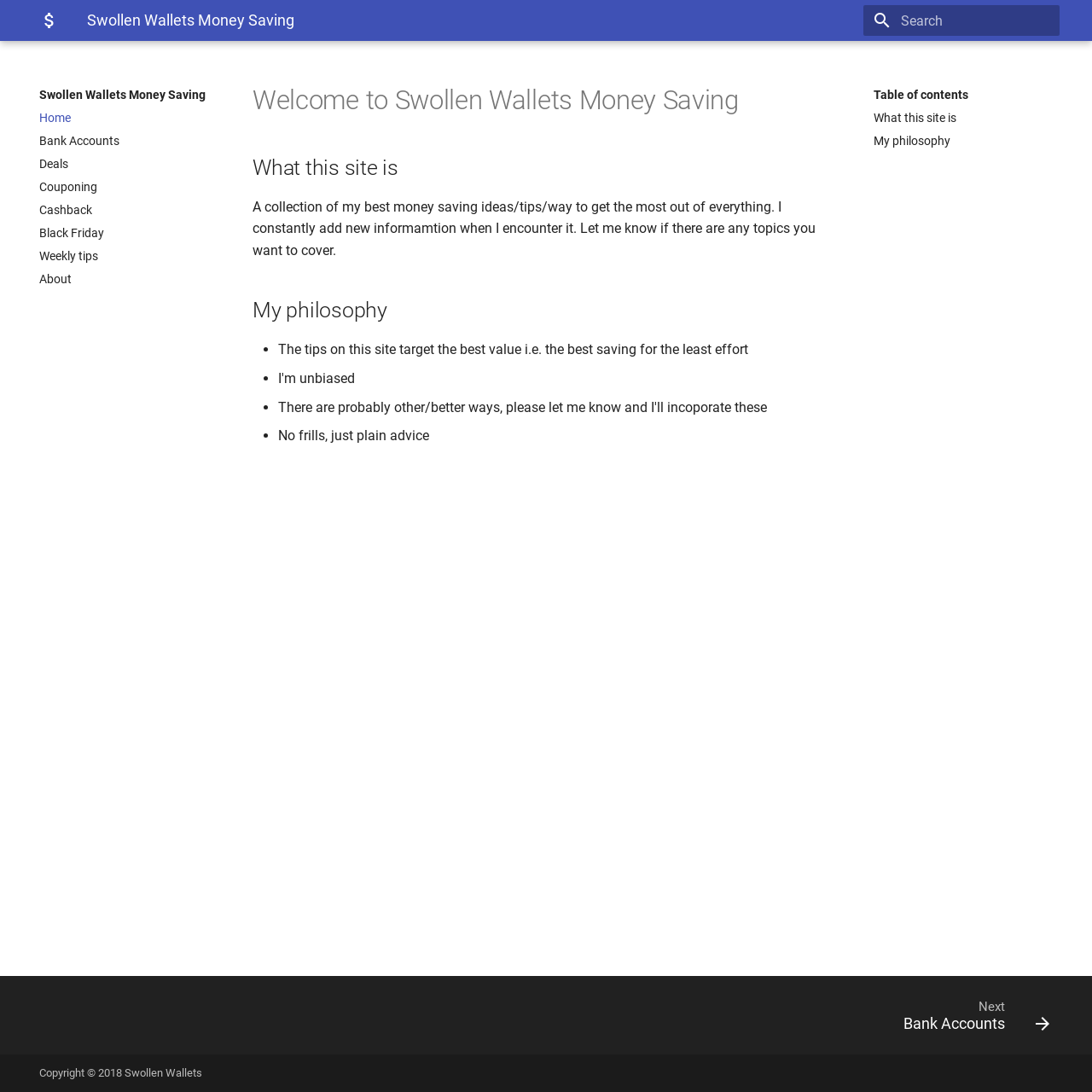What is the philosophy of the website?
Provide a fully detailed and comprehensive answer to the question.

I found the philosophy of the website by reading the section titled 'My philosophy', which states that 'The tips on this site target the best value i.e. the best saving for the least effort.' This indicates that the website prioritizes providing tips that offer the most value with minimal effort required.